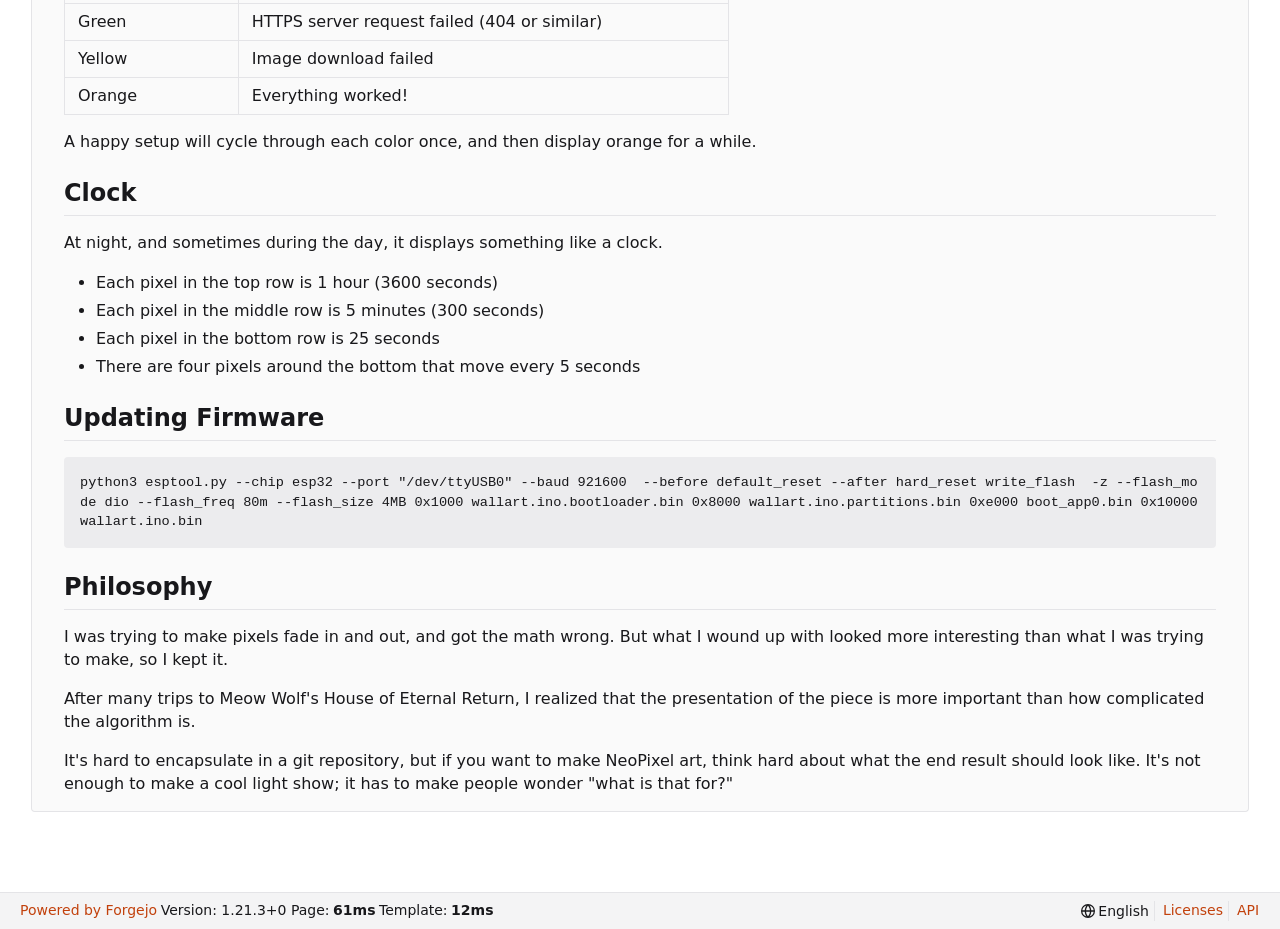Bounding box coordinates are specified in the format (top-left x, top-left y, bottom-right x, bottom-right y). All values are floating point numbers bounded between 0 and 1. Please provide the bounding box coordinate of the region this sentence describes: parent_node: Clock

[0.034, 0.191, 0.05, 0.224]